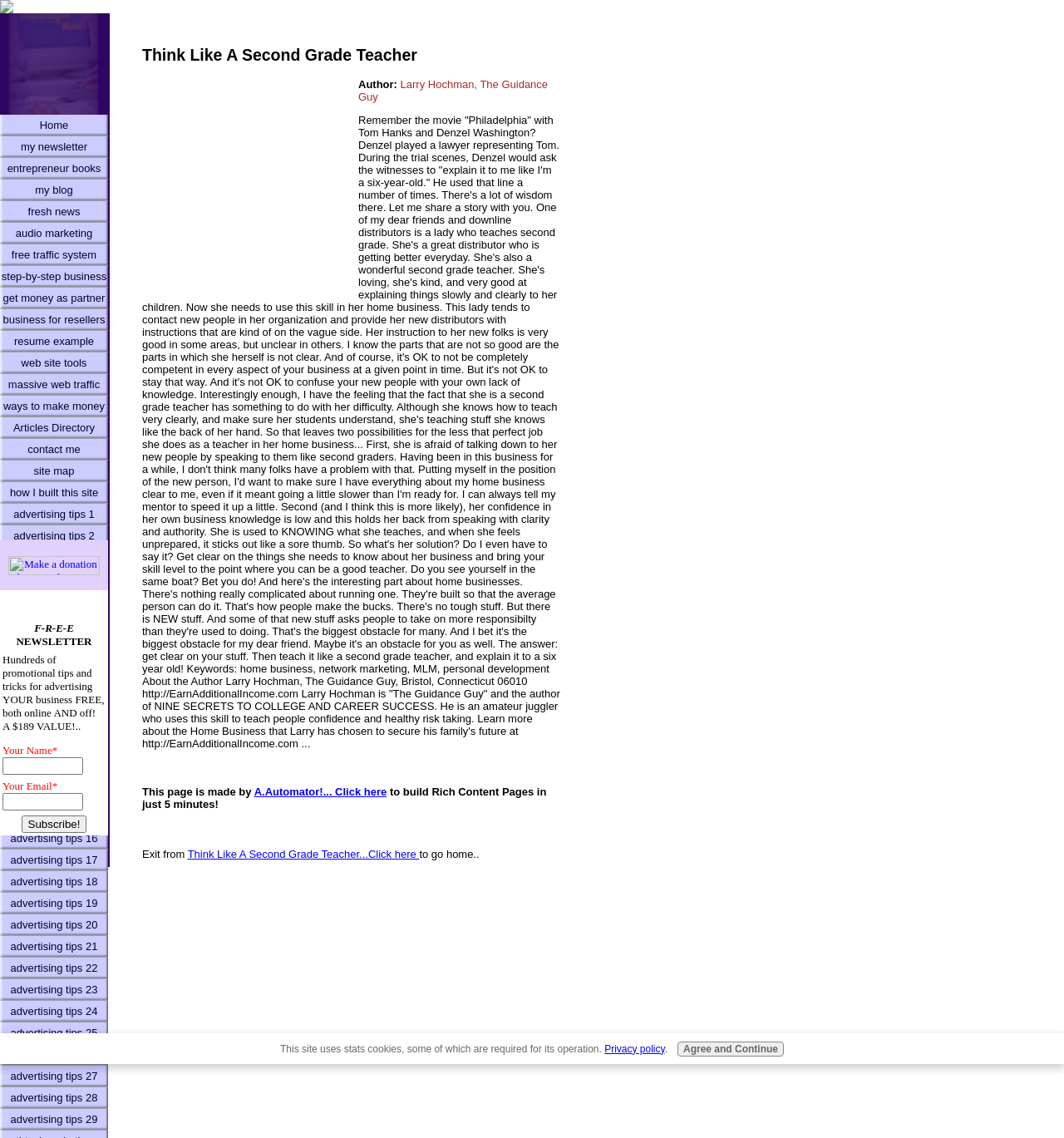Determine the bounding box coordinates for the element that should be clicked to follow this instruction: "Click on 'Home'". The coordinates should be given as four float numbers between 0 and 1, in the format [left, top, right, bottom].

[0.0, 0.101, 0.102, 0.12]